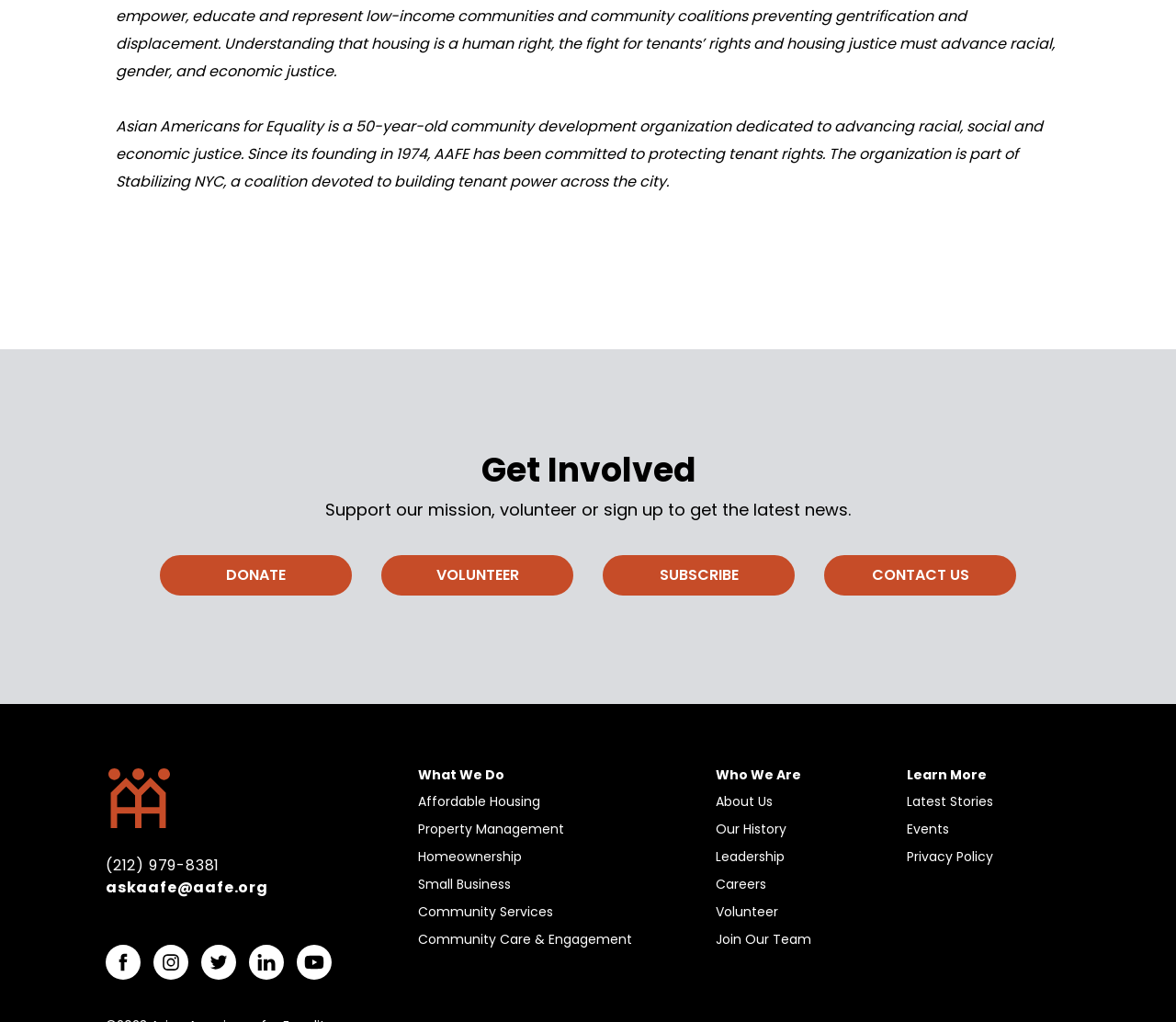Please provide a comprehensive answer to the question below using the information from the image: What is the name of the organization?

The name of the organization is mentioned in the first StaticText element, which describes the organization as 'Asian Americans for Equality is a 50-year-old community development organization dedicated to advancing racial, social and economic justice.'